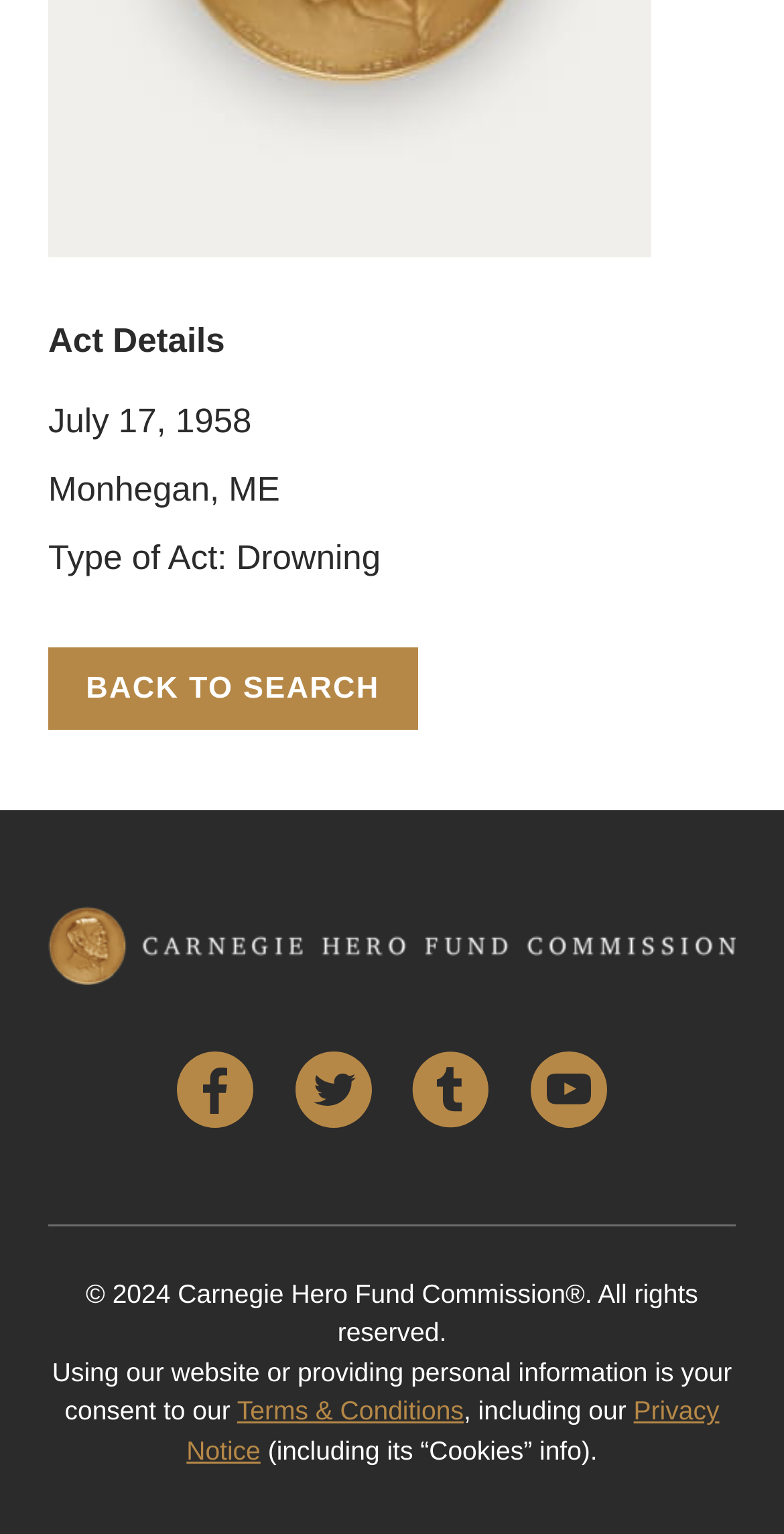What is the type of act?
Please elaborate on the answer to the question with detailed information.

The type of act can be found in the StaticText element with the text 'Type of Act: Drowning' which is located below the date of the act.